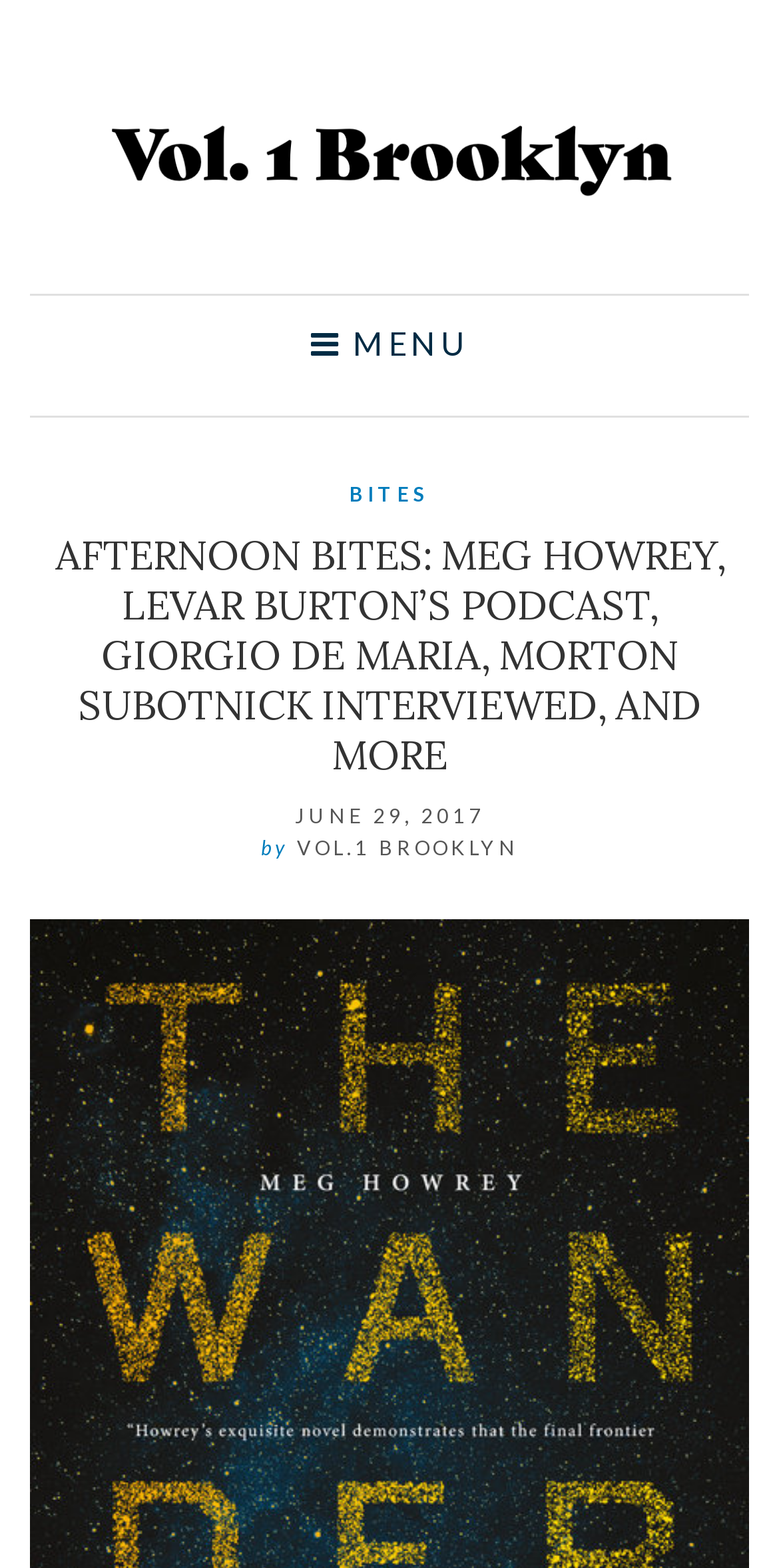Please determine the bounding box coordinates for the UI element described as: "alt="Vol. 1 Brooklyn"".

[0.115, 0.065, 0.885, 0.13]